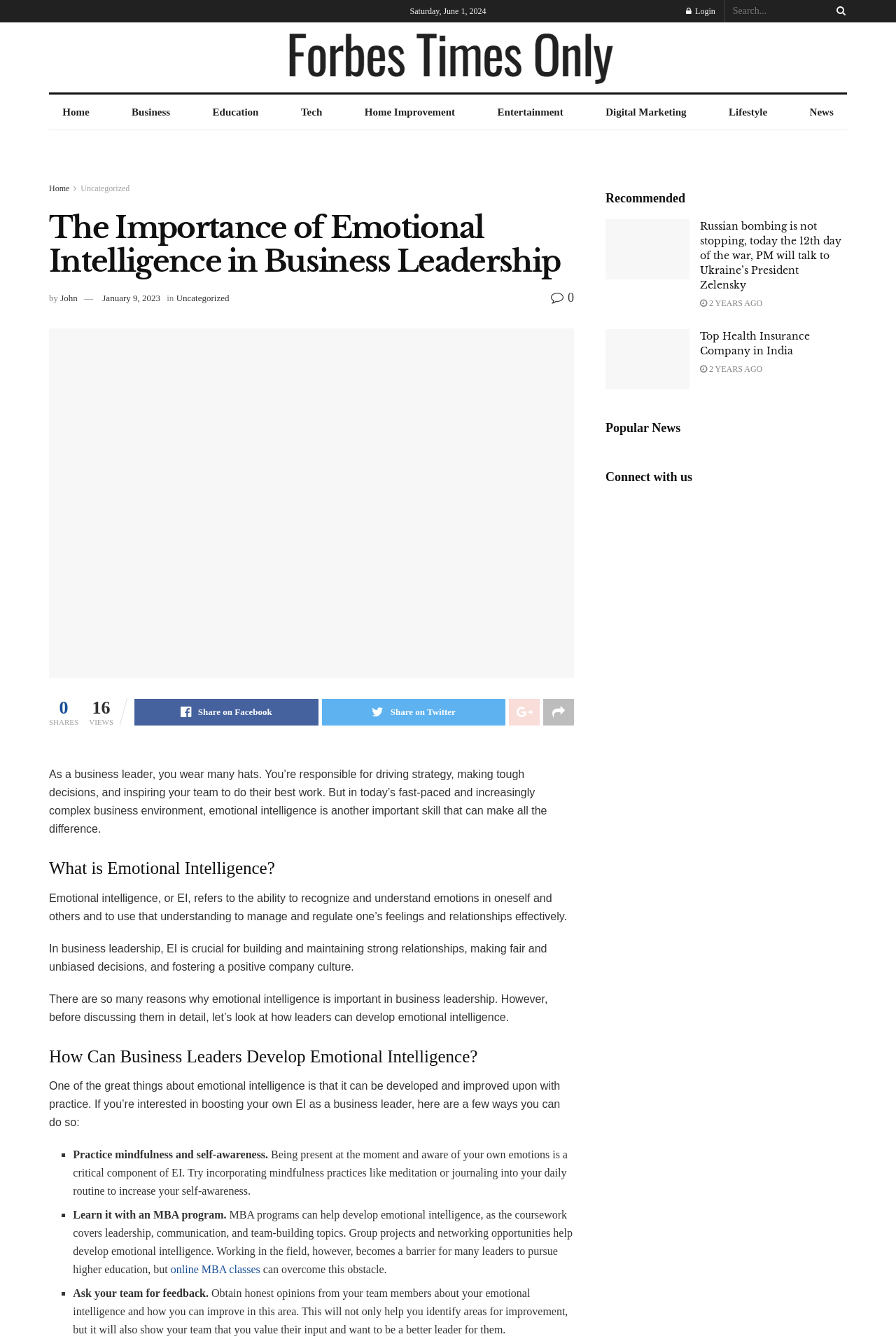Find the bounding box coordinates of the clickable region needed to perform the following instruction: "Login to the website". The coordinates should be provided as four float numbers between 0 and 1, i.e., [left, top, right, bottom].

[0.766, 0.0, 0.798, 0.017]